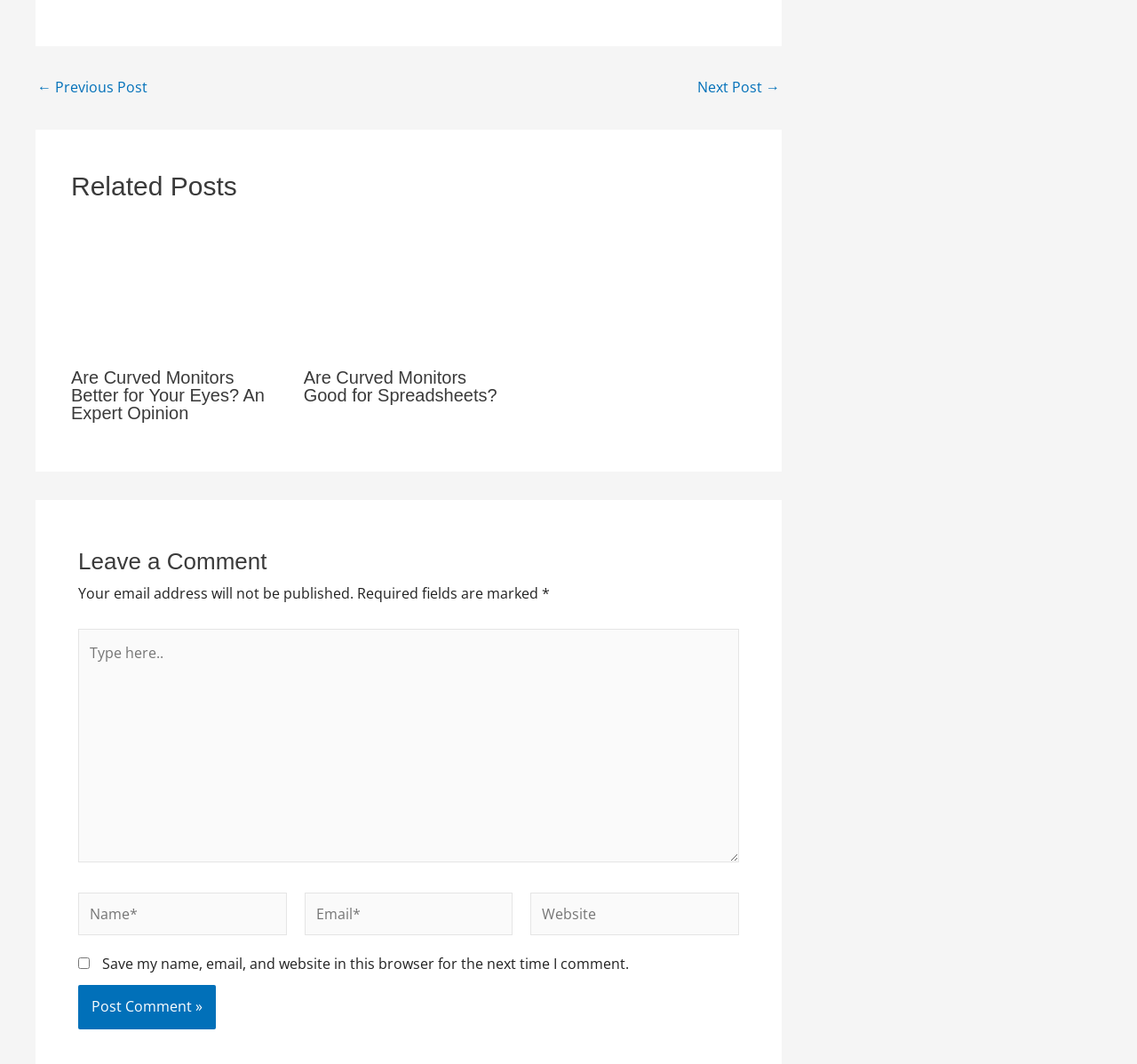Locate the bounding box coordinates of the item that should be clicked to fulfill the instruction: "Click the '← Previous Post' link".

[0.033, 0.075, 0.13, 0.089]